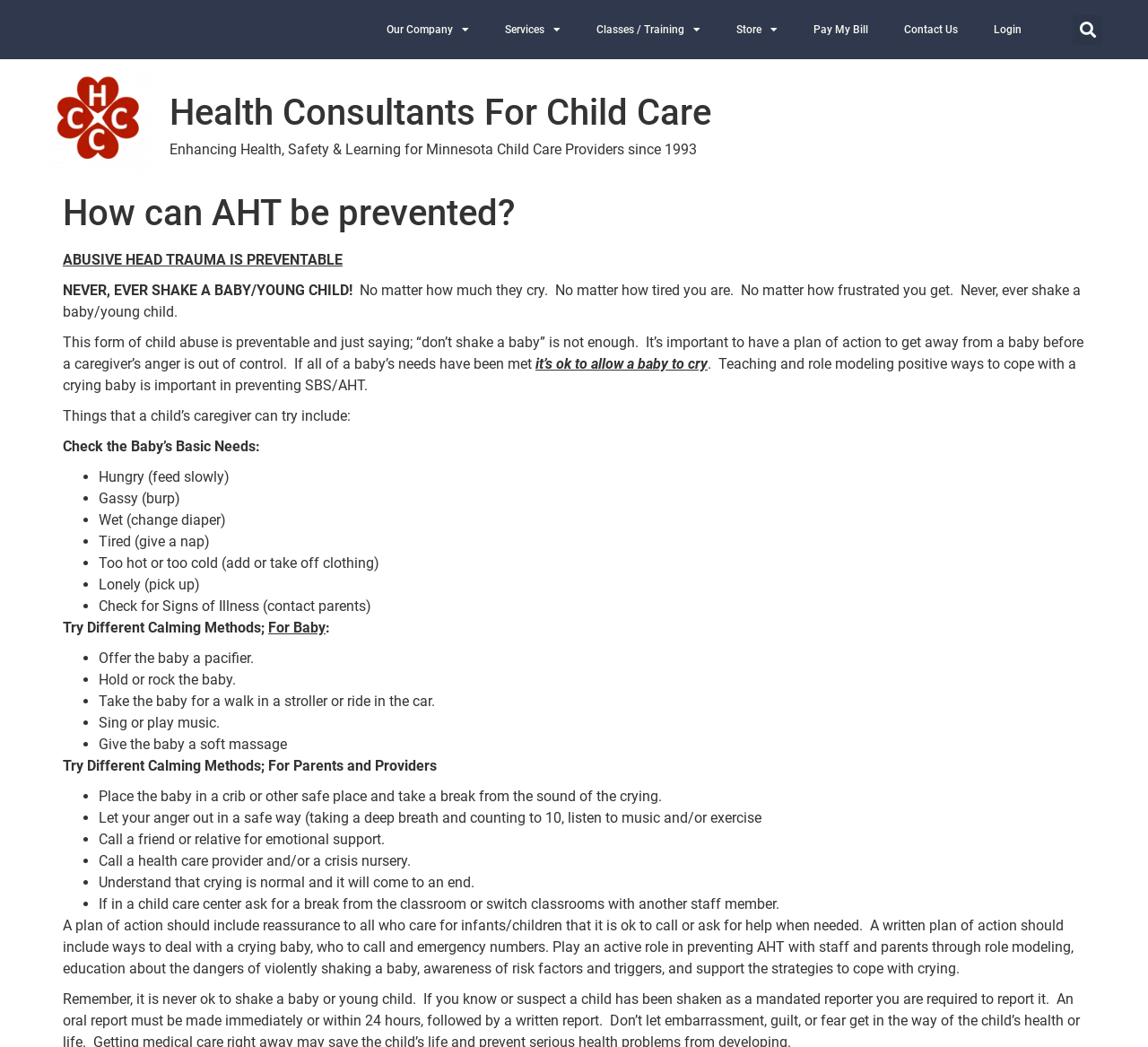Kindly determine the bounding box coordinates for the area that needs to be clicked to execute this instruction: "Click on 'Contact Us'".

[0.772, 0.009, 0.85, 0.048]